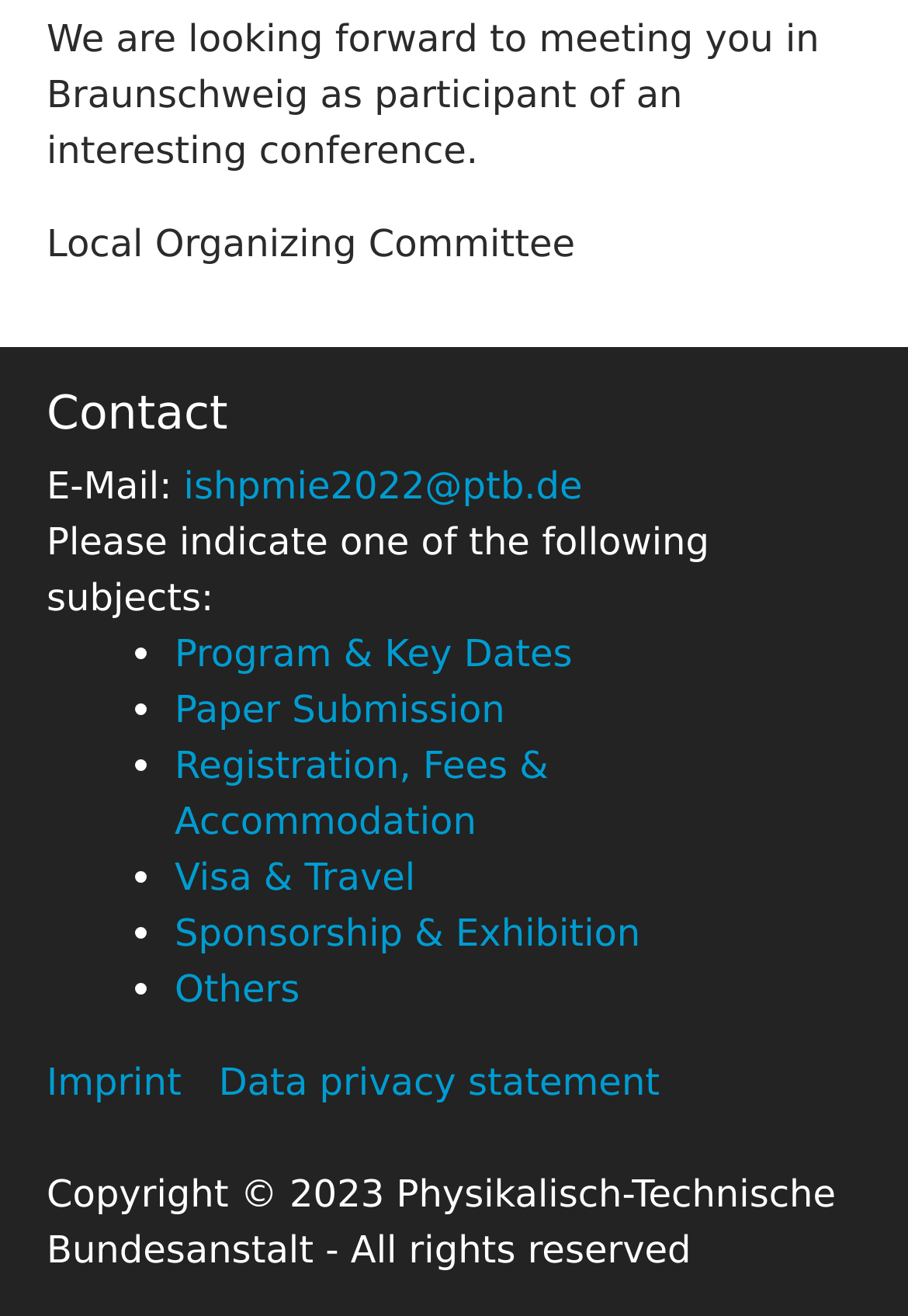Show the bounding box coordinates for the element that needs to be clicked to execute the following instruction: "Share this post on facebook". Provide the coordinates in the form of four float numbers between 0 and 1, i.e., [left, top, right, bottom].

None